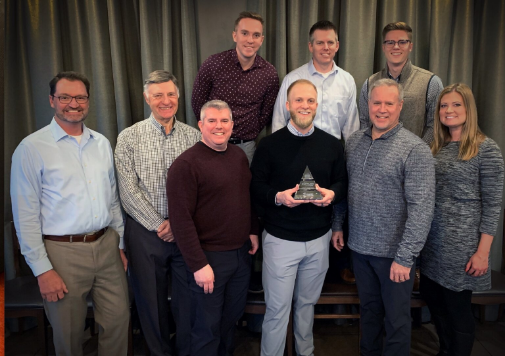Provide a short, one-word or phrase answer to the question below:
How many individuals are in the group?

Nine